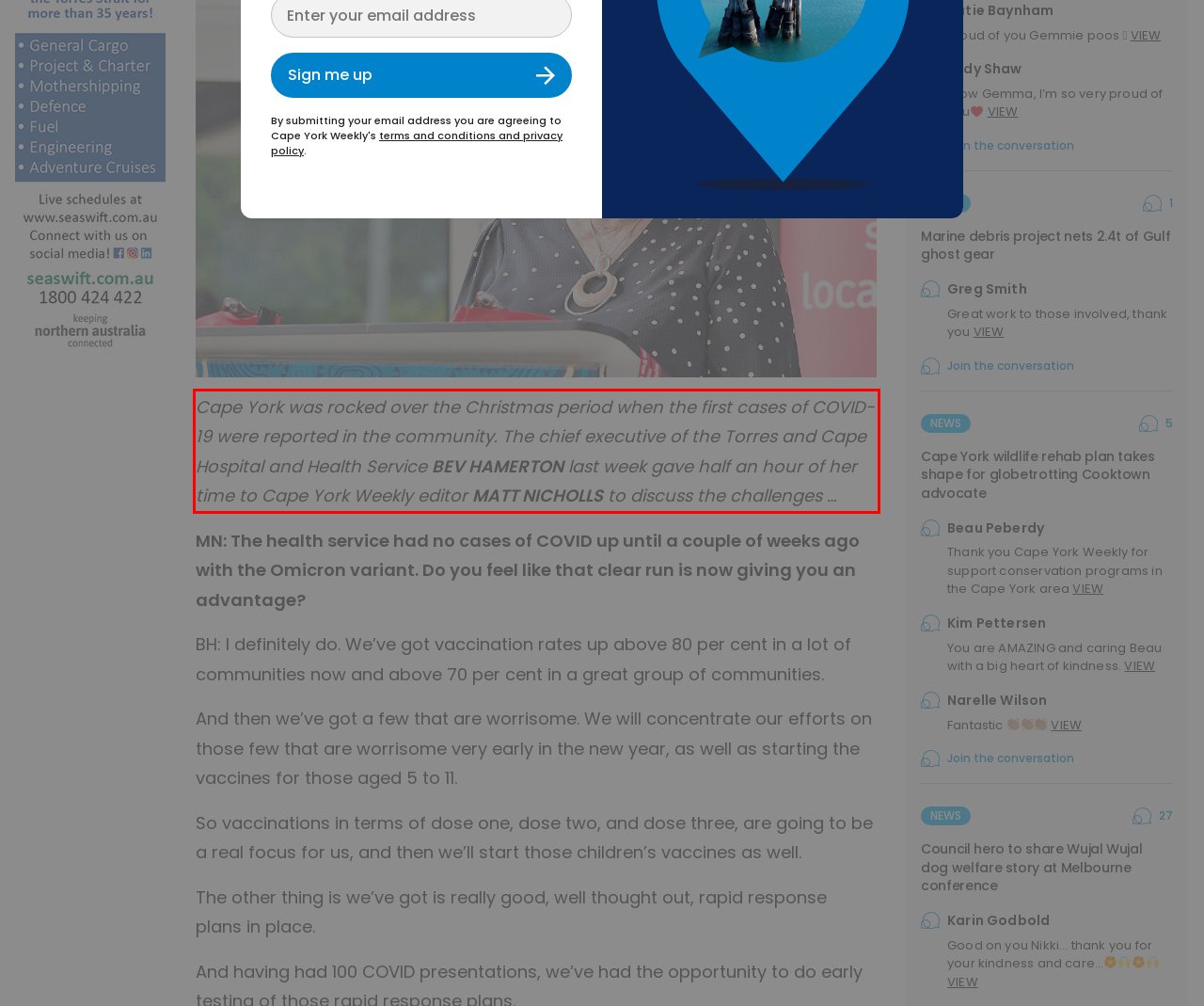Given a screenshot of a webpage, identify the red bounding box and perform OCR to recognize the text within that box.

Cape York was rocked over the Christmas period when the first cases of COVID-19 were reported in the community. The chief executive of the Torres and Cape Hospital and Health Service BEV HAMERTON last week gave half an hour of her time to Cape York Weekly editor MATT NICHOLLS to discuss the challenges …